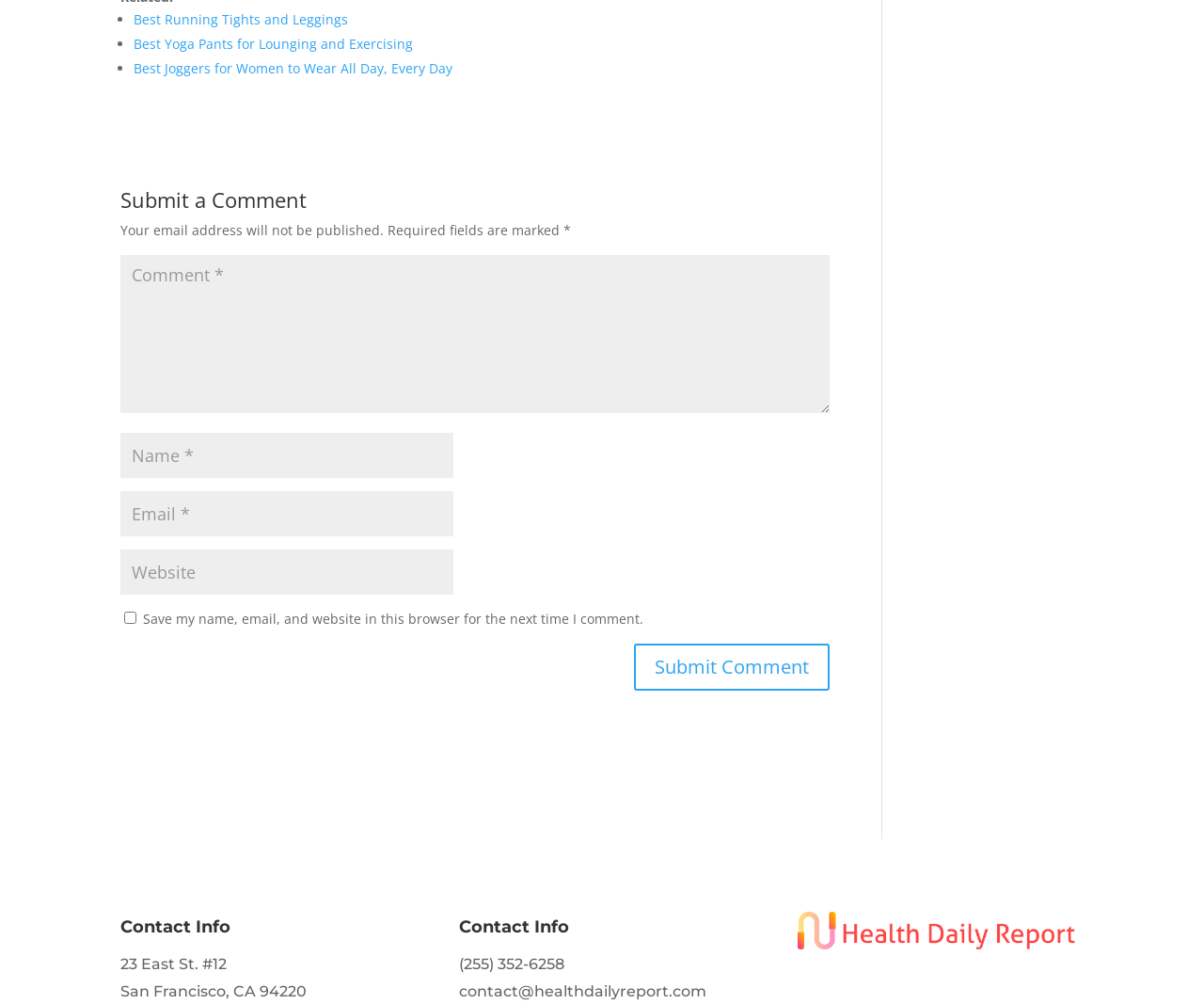Can you find the bounding box coordinates for the element that needs to be clicked to execute this instruction: "Submit your comment"? The coordinates should be given as four float numbers between 0 and 1, i.e., [left, top, right, bottom].

[0.527, 0.641, 0.689, 0.688]